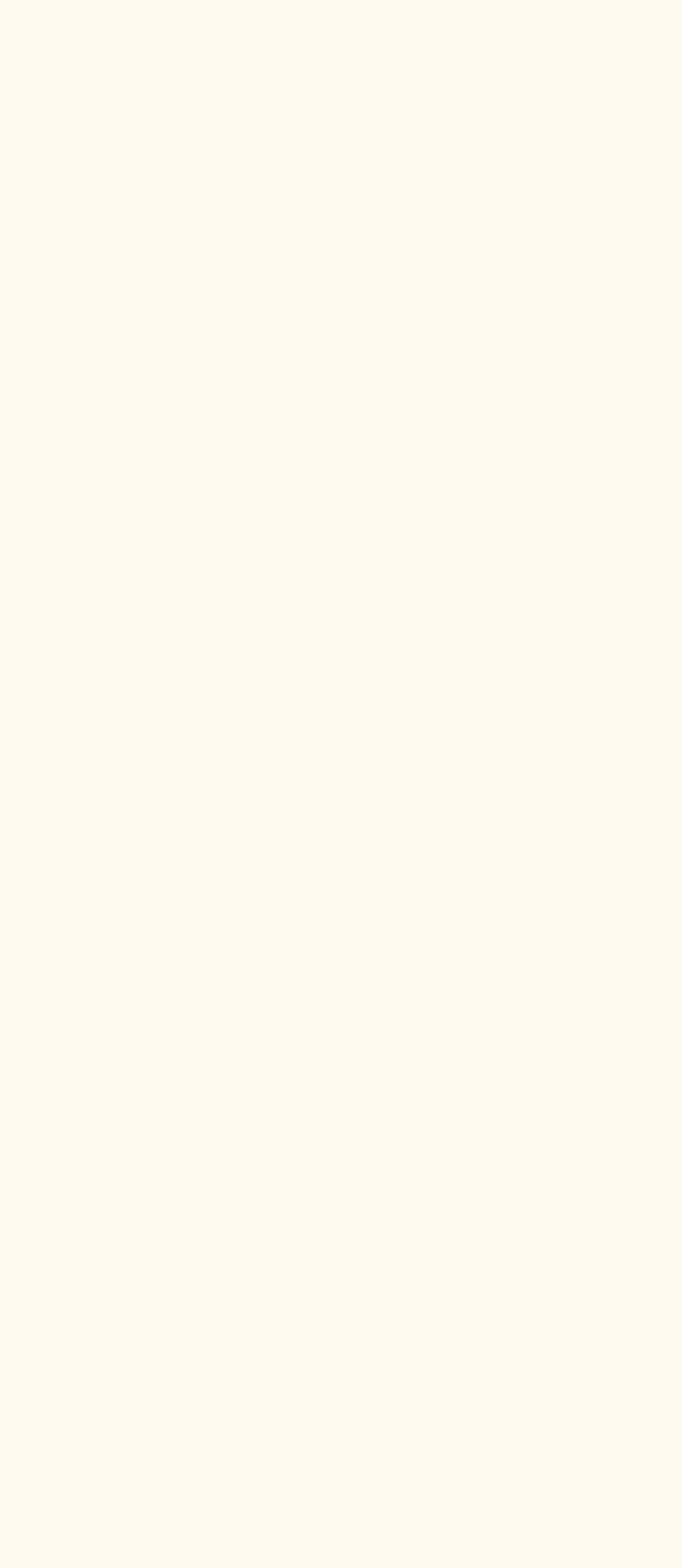Answer succinctly with a single word or phrase:
What is the year of copyright?

2024